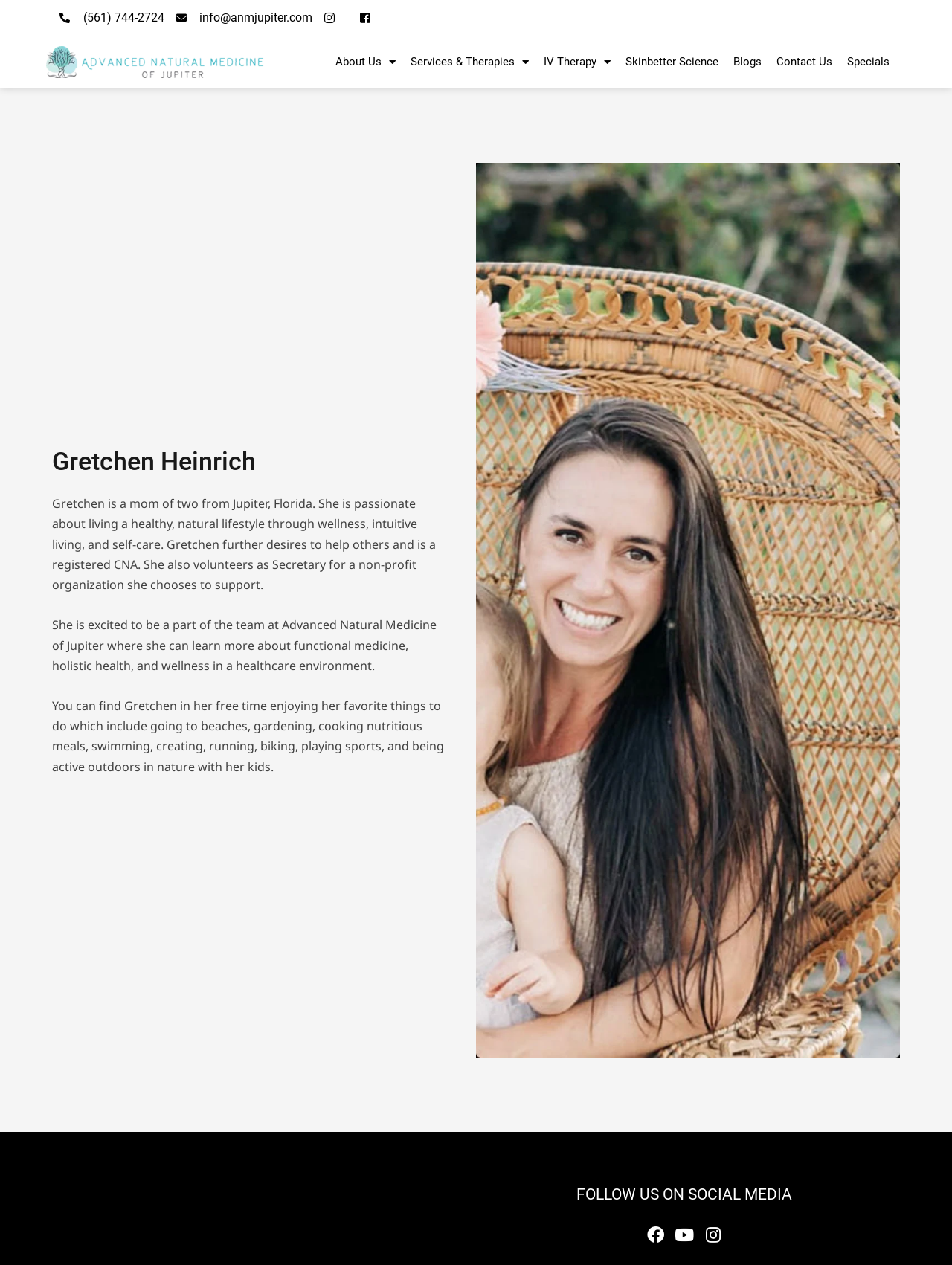What is Gretchen's profession?
Based on the image, answer the question in a detailed manner.

According to the webpage, Gretchen is a registered CNA, which is mentioned in the paragraph describing her background and interests.